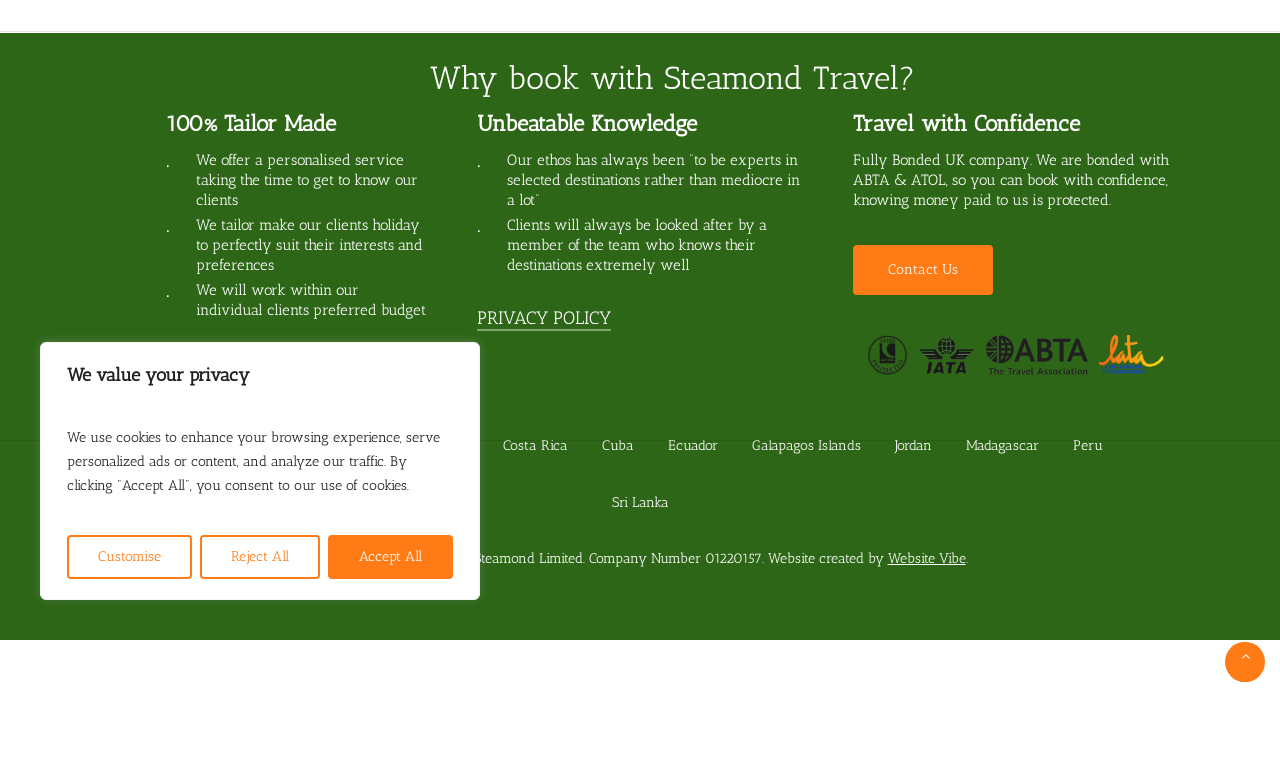Calculate the bounding box coordinates of the UI element given the description: "Argentina".

[0.215, 0.572, 0.262, 0.603]